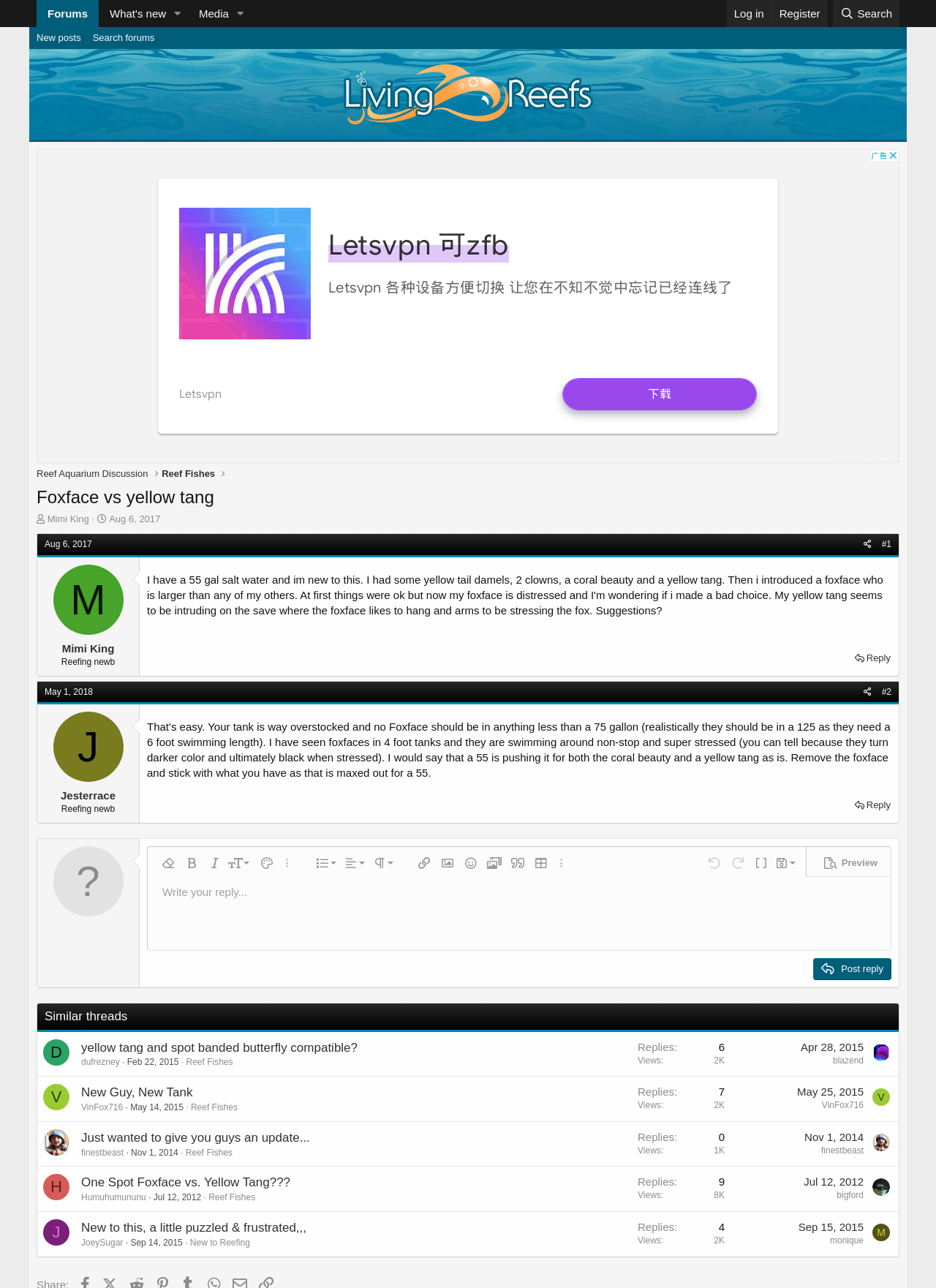Using floating point numbers between 0 and 1, provide the bounding box coordinates in the format (top-left x, top-left y, bottom-right x, bottom-right y). Locate the UI element described here: Insert table

[0.566, 0.661, 0.59, 0.679]